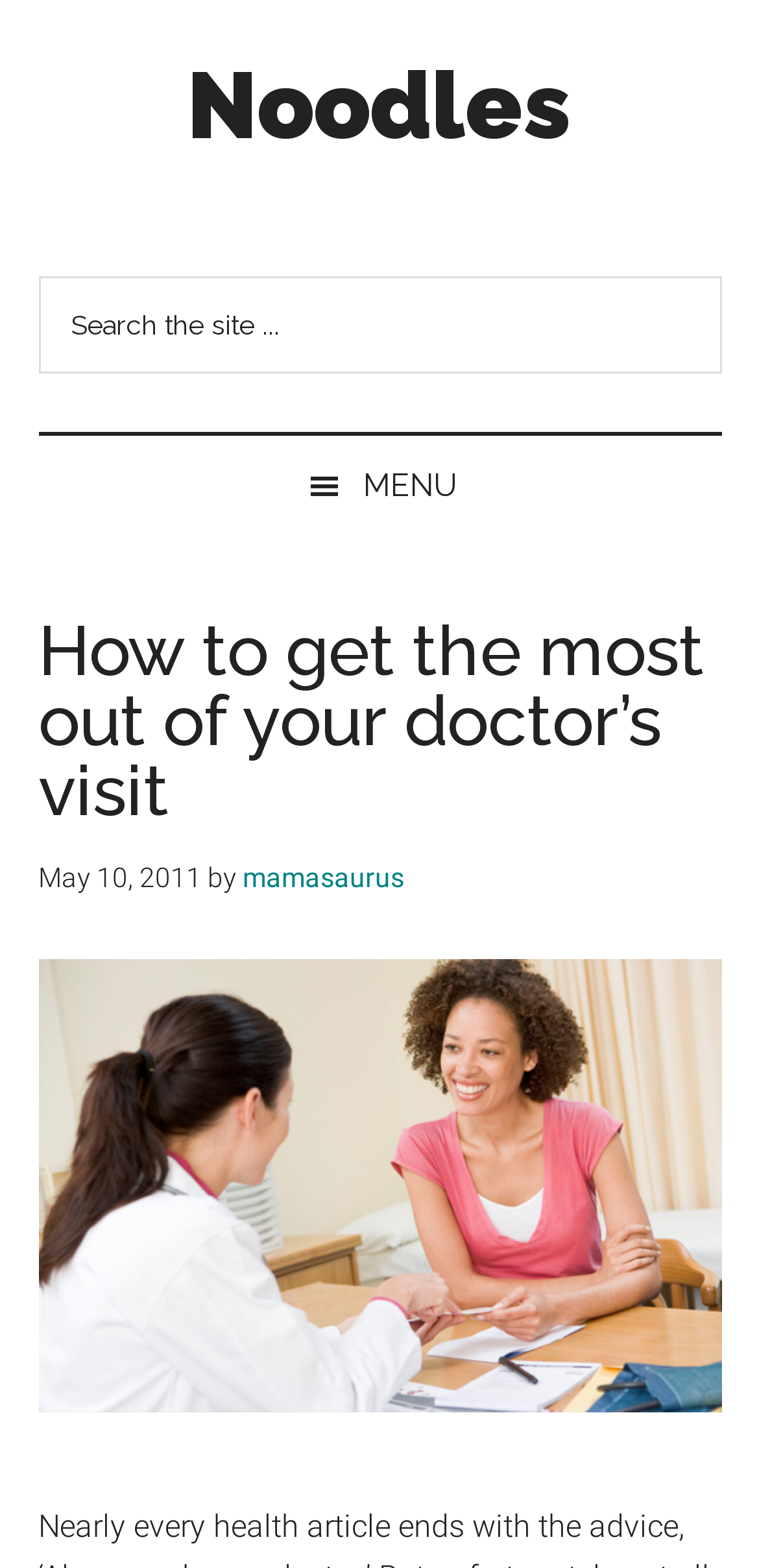Based on the image, provide a detailed response to the question:
What is the function of the search box?

I determined the function of the search box by examining the StaticText element with the text 'Search the site...' located within the search box, which indicates its purpose.